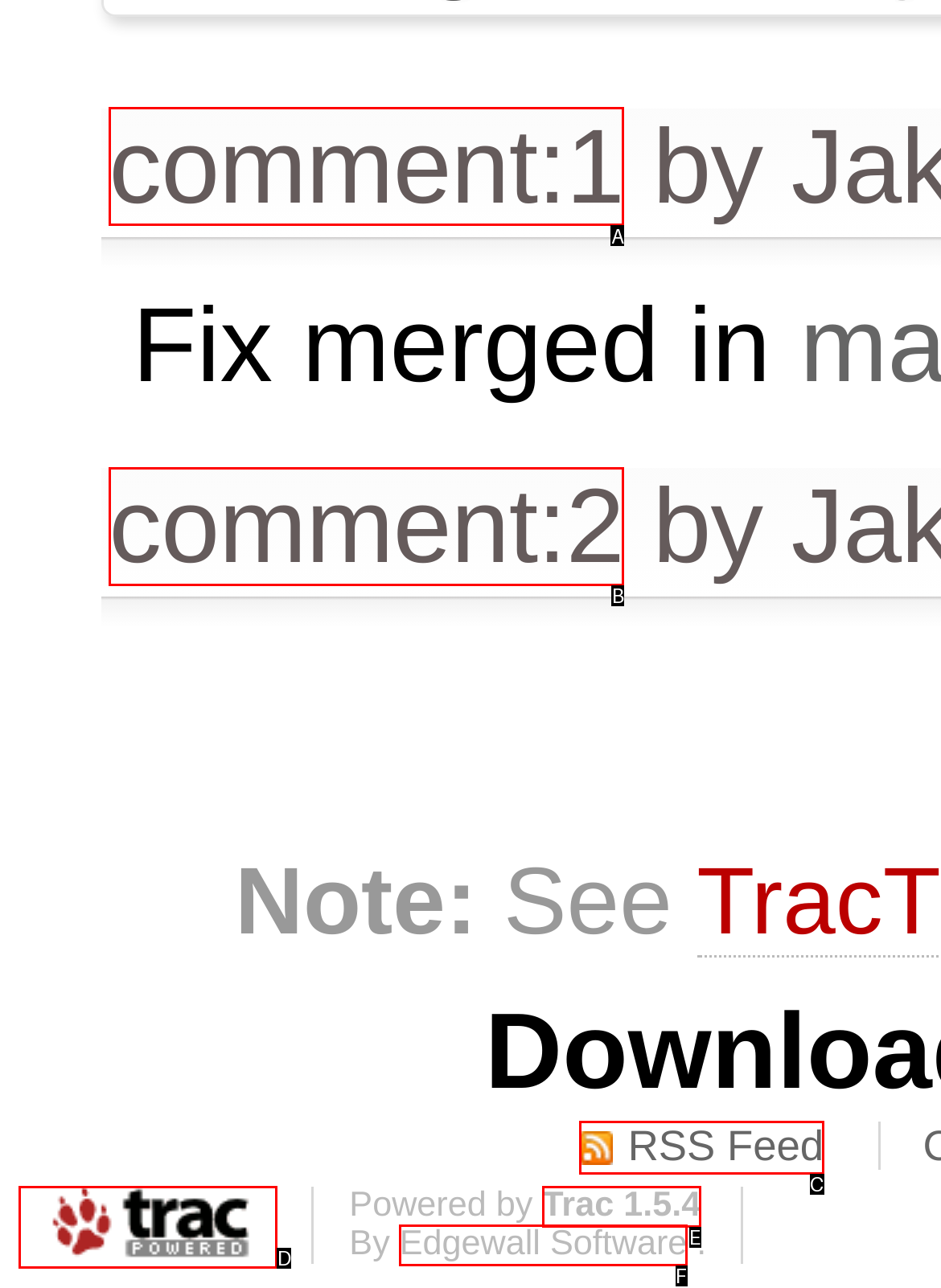Select the option that fits this description: comment:1
Answer with the corresponding letter directly.

A